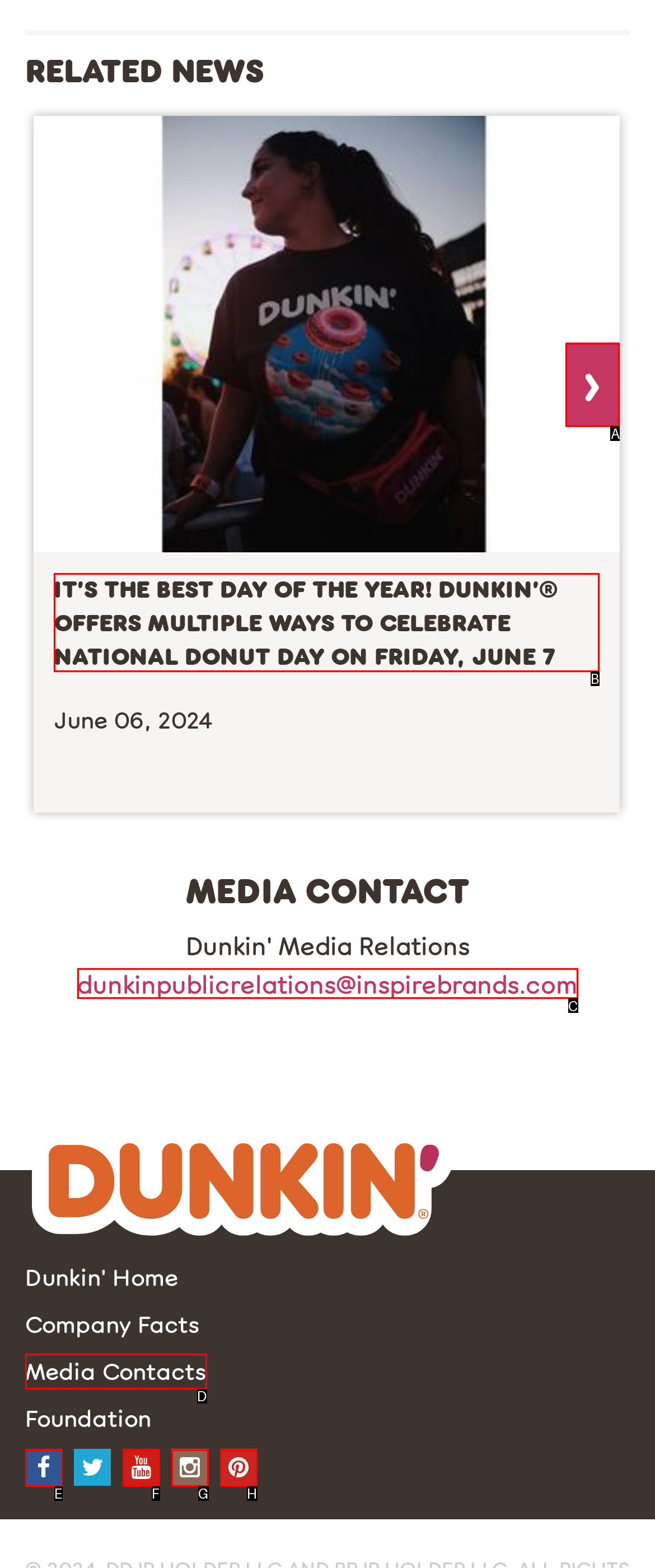Based on the choices marked in the screenshot, which letter represents the correct UI element to perform the task: Click on the 'Next' button?

A